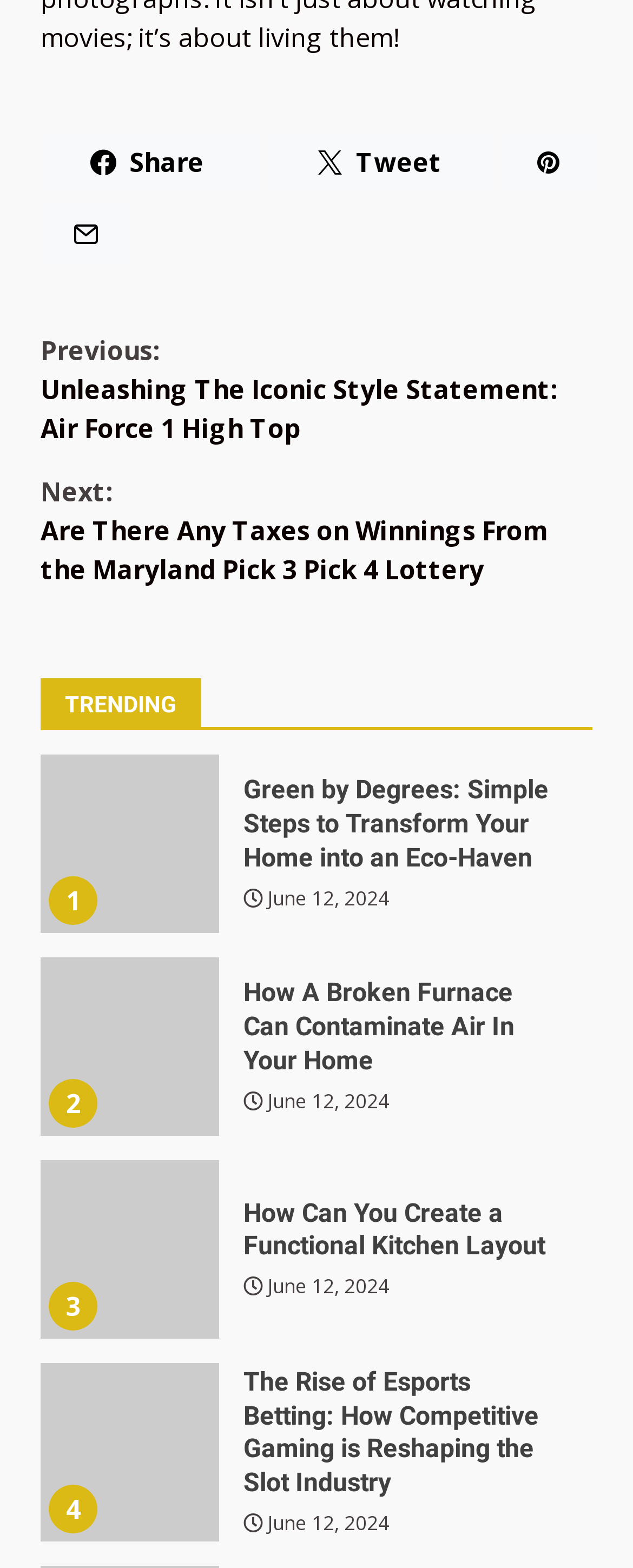Determine the bounding box coordinates of the clickable element to achieve the following action: 'Check the article about How A Broken Furnace Can Contaminate Air In Your Home'. Provide the coordinates as four float values between 0 and 1, formatted as [left, top, right, bottom].

[0.385, 0.623, 0.874, 0.688]